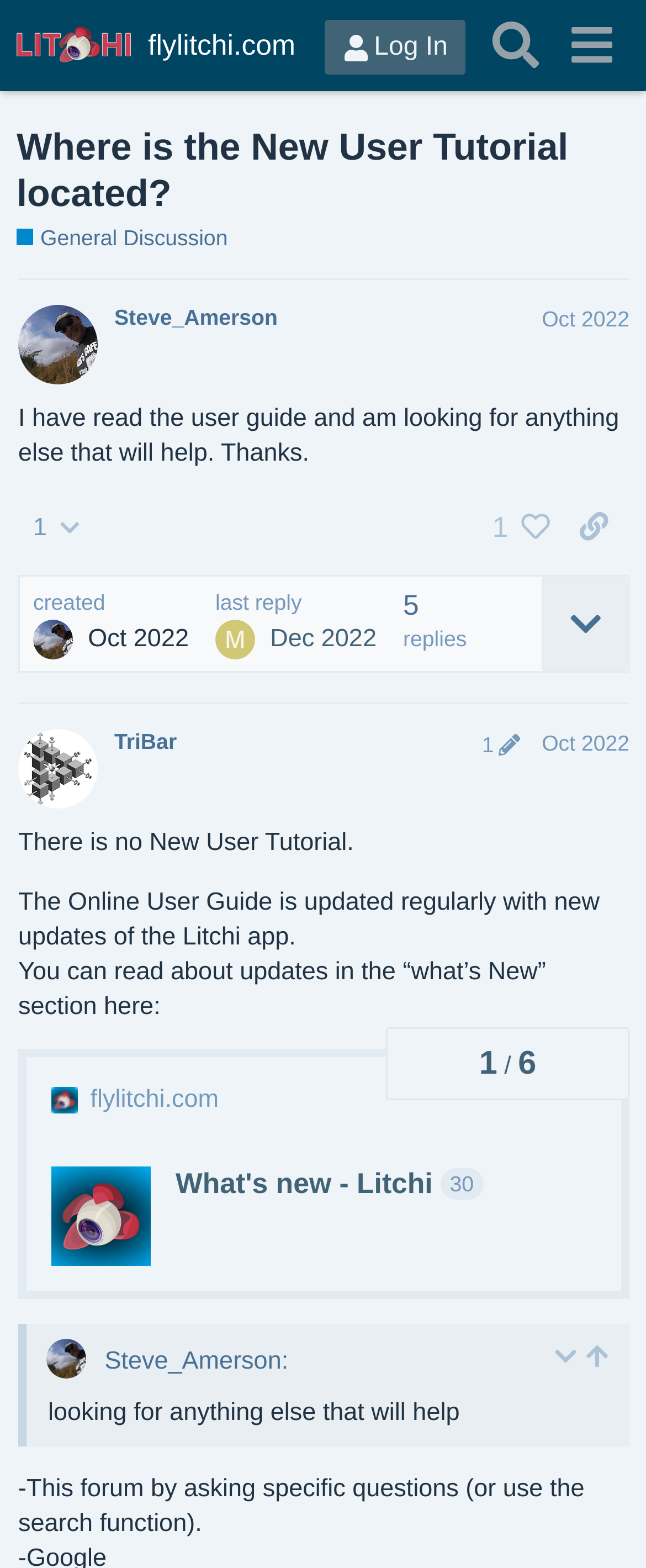Could you determine the bounding box coordinates of the clickable element to complete the instruction: "Search for topics"? Provide the coordinates as four float numbers between 0 and 1, i.e., [left, top, right, bottom].

[0.741, 0.005, 0.857, 0.053]